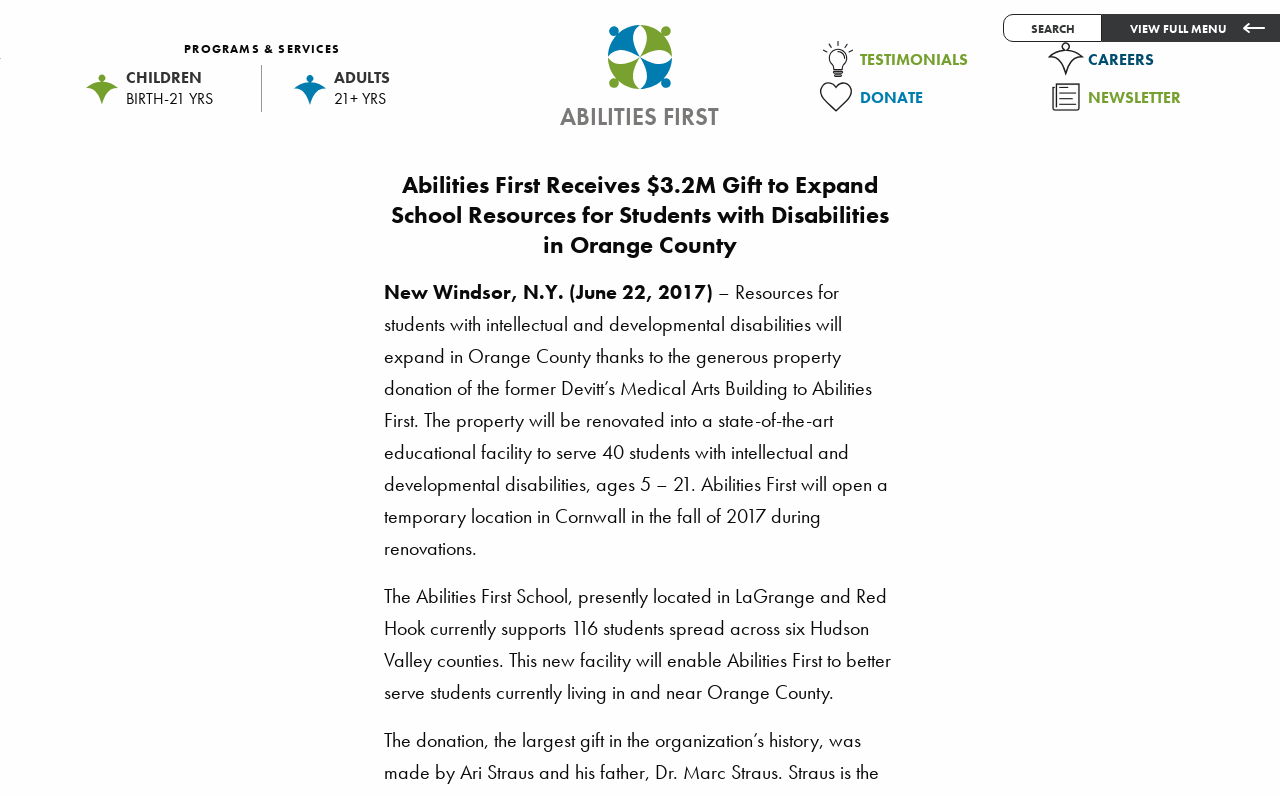Locate the UI element that matches the description Search in the webpage screenshot. Return the bounding box coordinates in the format (top-left x, top-left y, bottom-right x, bottom-right y), with values ranging from 0 to 1.

[0.784, 0.018, 0.861, 0.053]